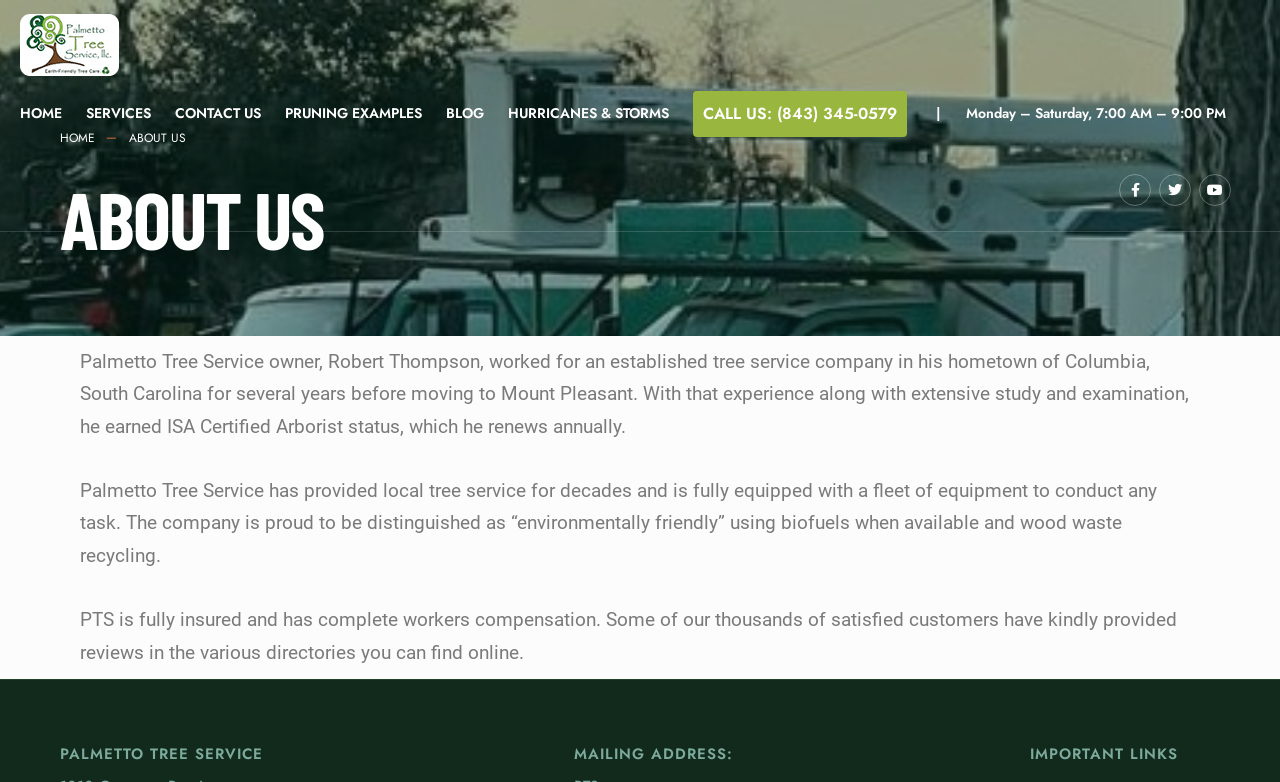Identify the bounding box coordinates necessary to click and complete the given instruction: "read pruning examples".

[0.223, 0.116, 0.33, 0.173]